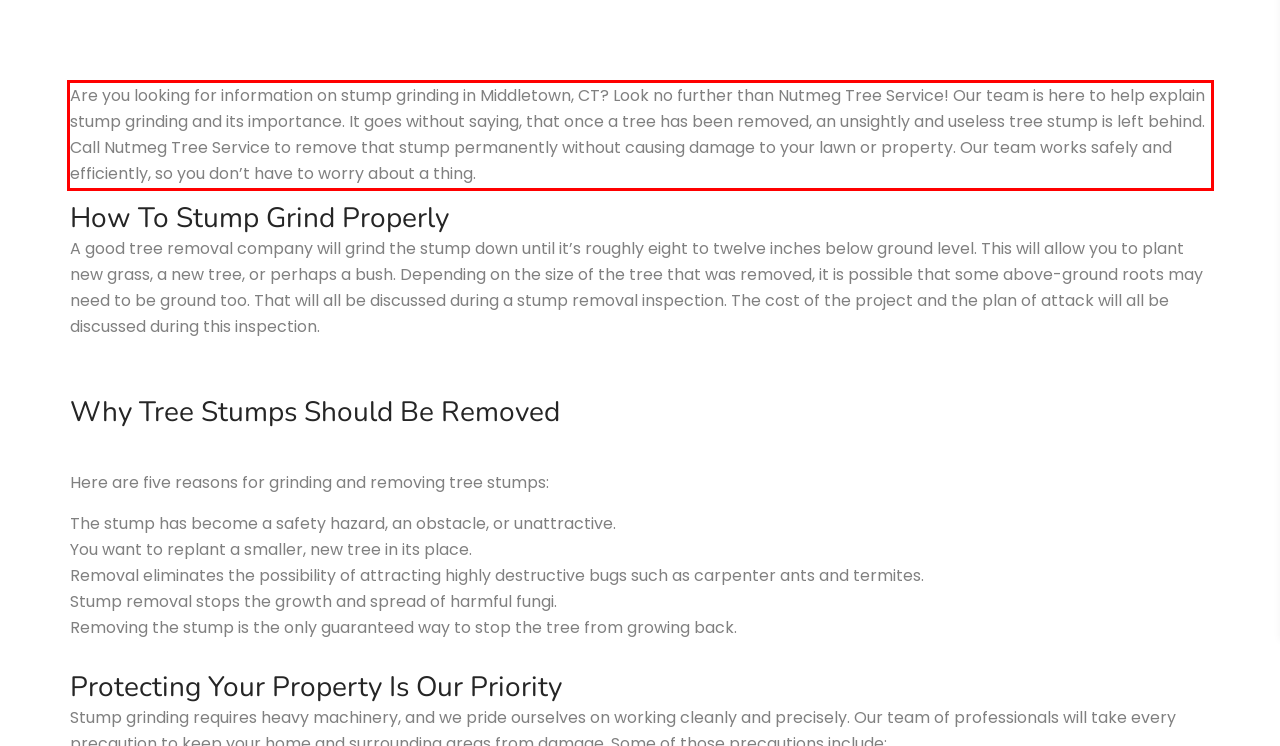Within the screenshot of the webpage, there is a red rectangle. Please recognize and generate the text content inside this red bounding box.

Are you looking for information on stump grinding in Middletown, CT? Look no further than Nutmeg Tree Service! Our team is here to help explain stump grinding and its importance. It goes without saying, that once a tree has been removed, an unsightly and useless tree stump is left behind. Call Nutmeg Tree Service to remove that stump permanently without causing damage to your lawn or property. Our team works safely and efficiently, so you don’t have to worry about a thing.